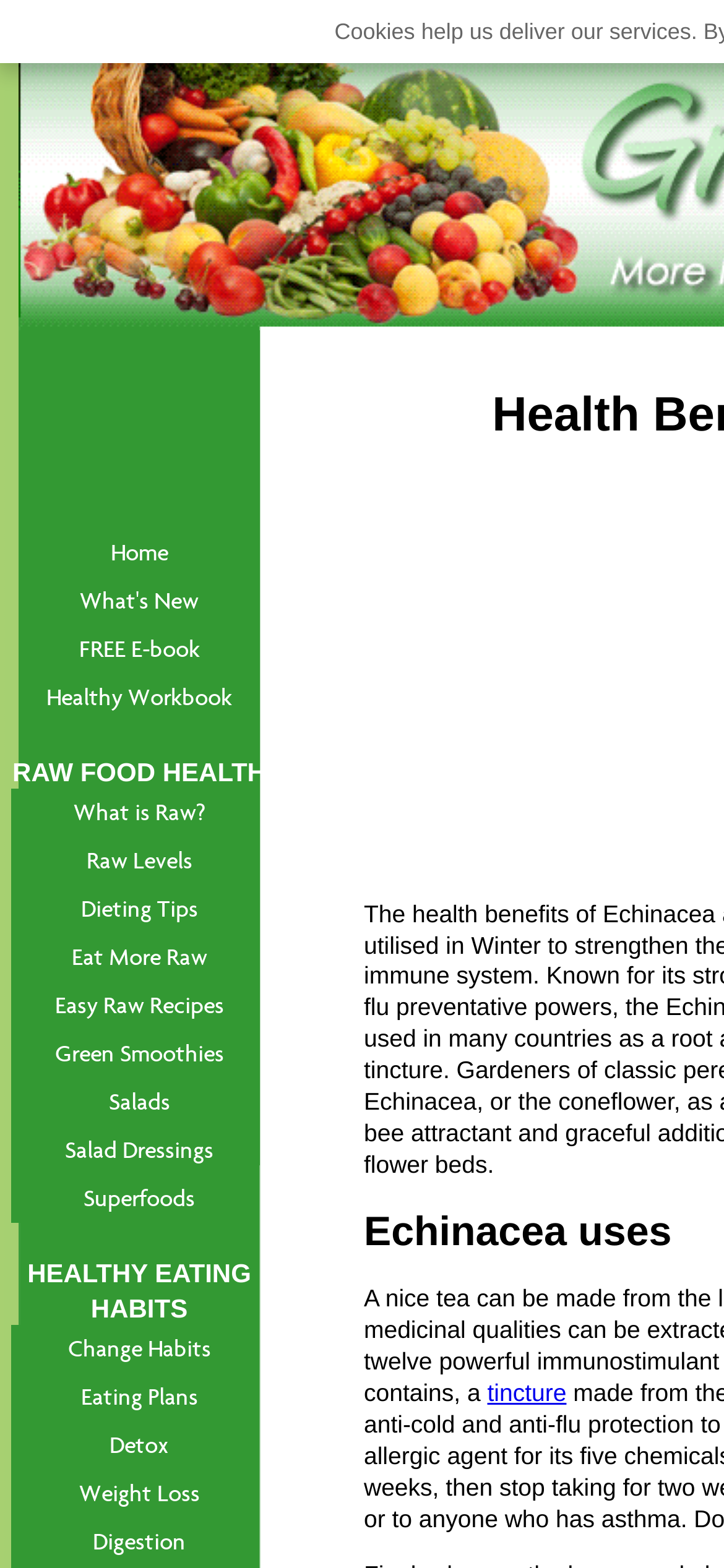Determine the bounding box coordinates for the area that should be clicked to carry out the following instruction: "Learn about 'Eating Plans'".

[0.015, 0.876, 0.369, 0.906]